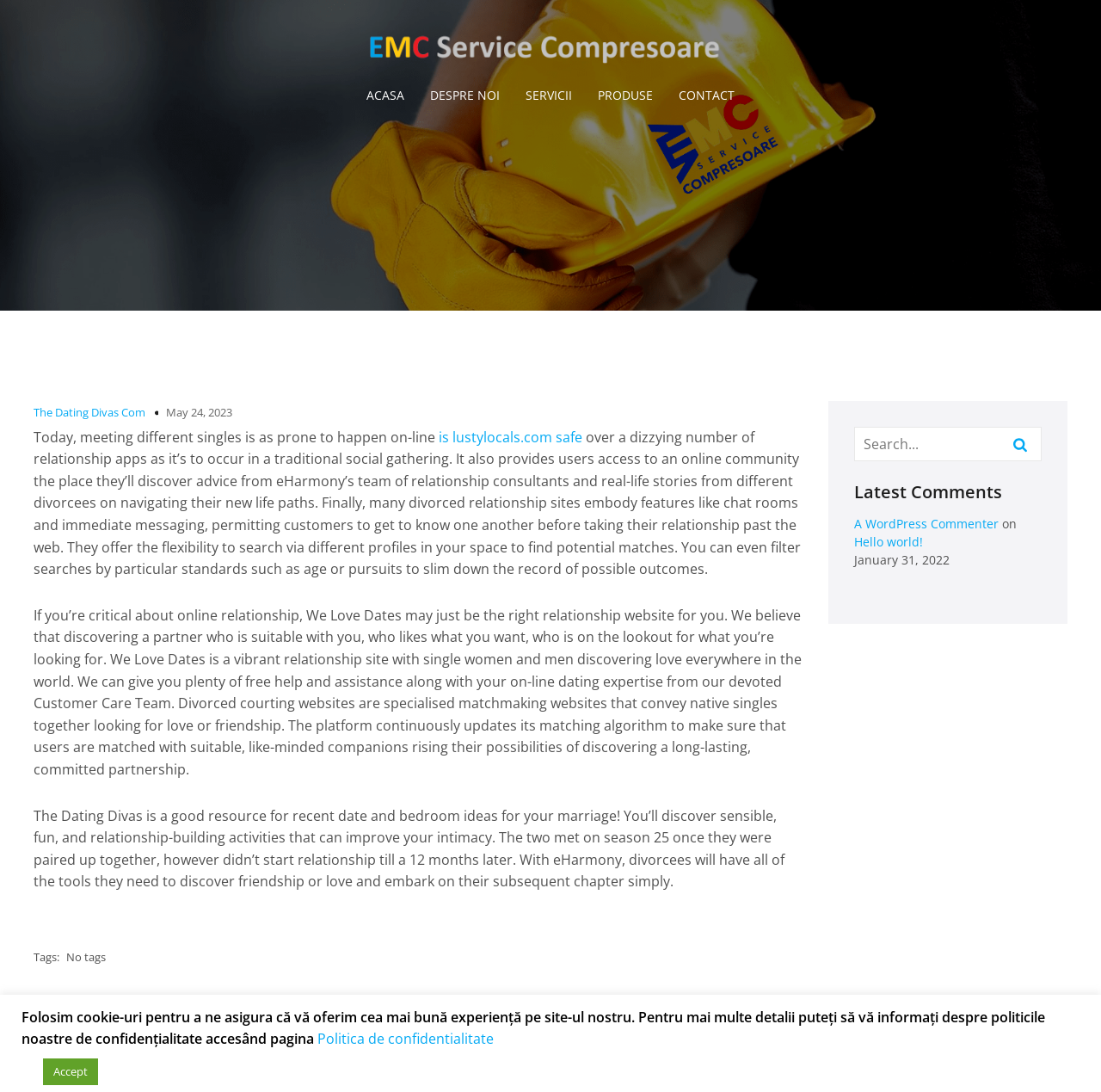What is the purpose of divorced dating websites?
Using the screenshot, give a one-word or short phrase answer.

To find love or friendship